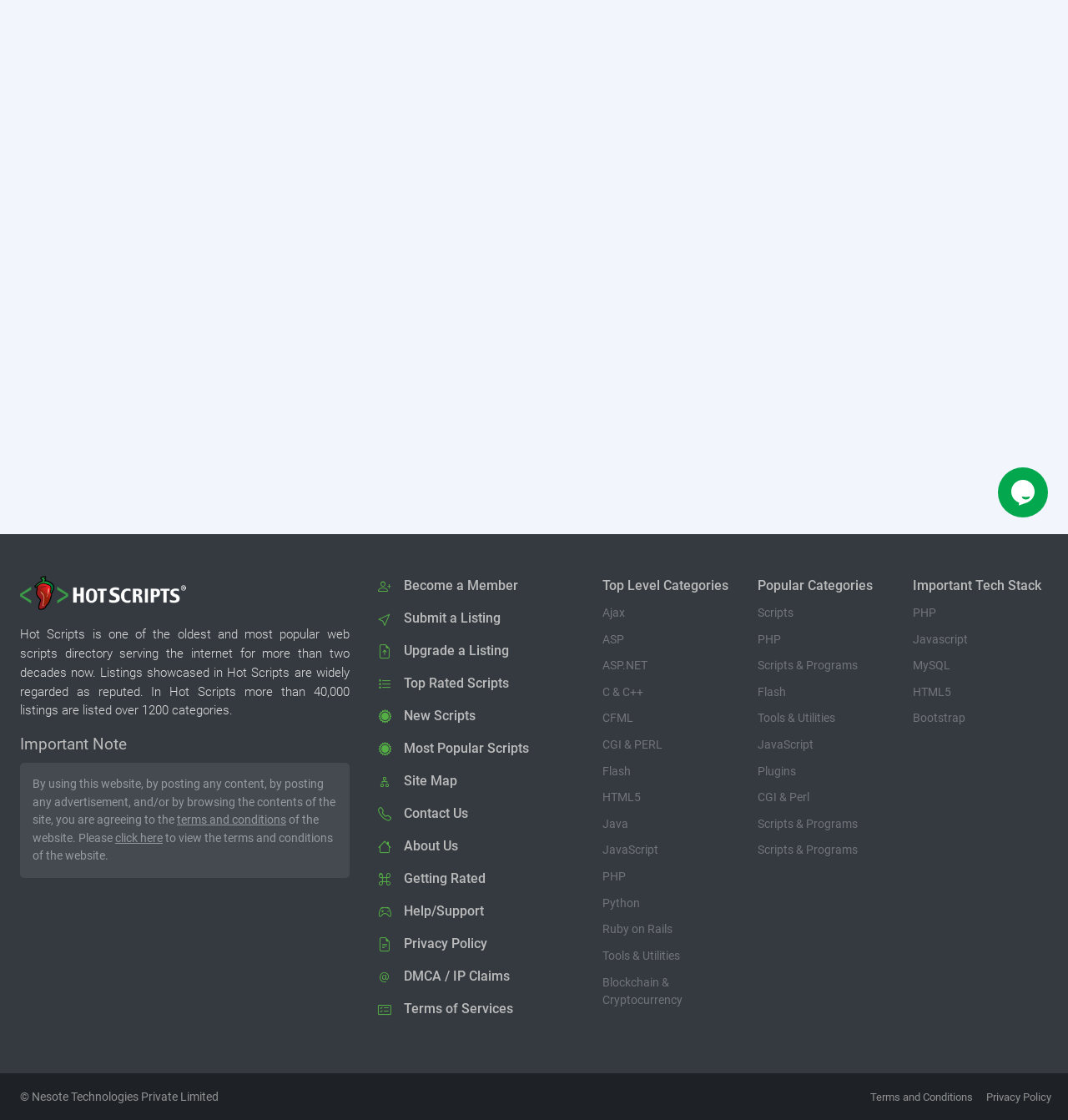Using the provided element description "Top Rated Scripts", determine the bounding box coordinates of the UI element.

[0.346, 0.601, 0.545, 0.623]